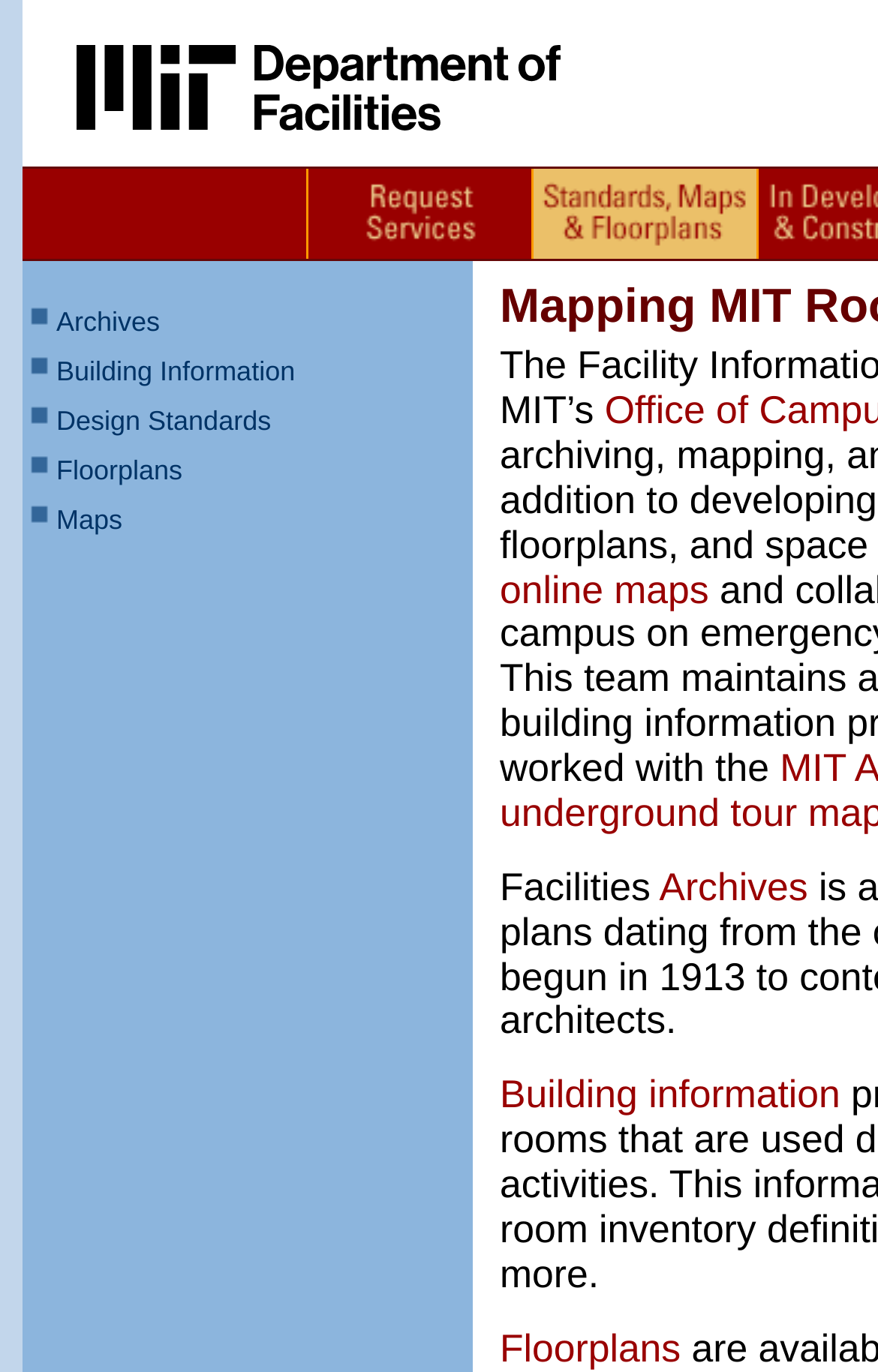Use a single word or phrase to answer this question: 
How many images are there on the webpage?

More than 20